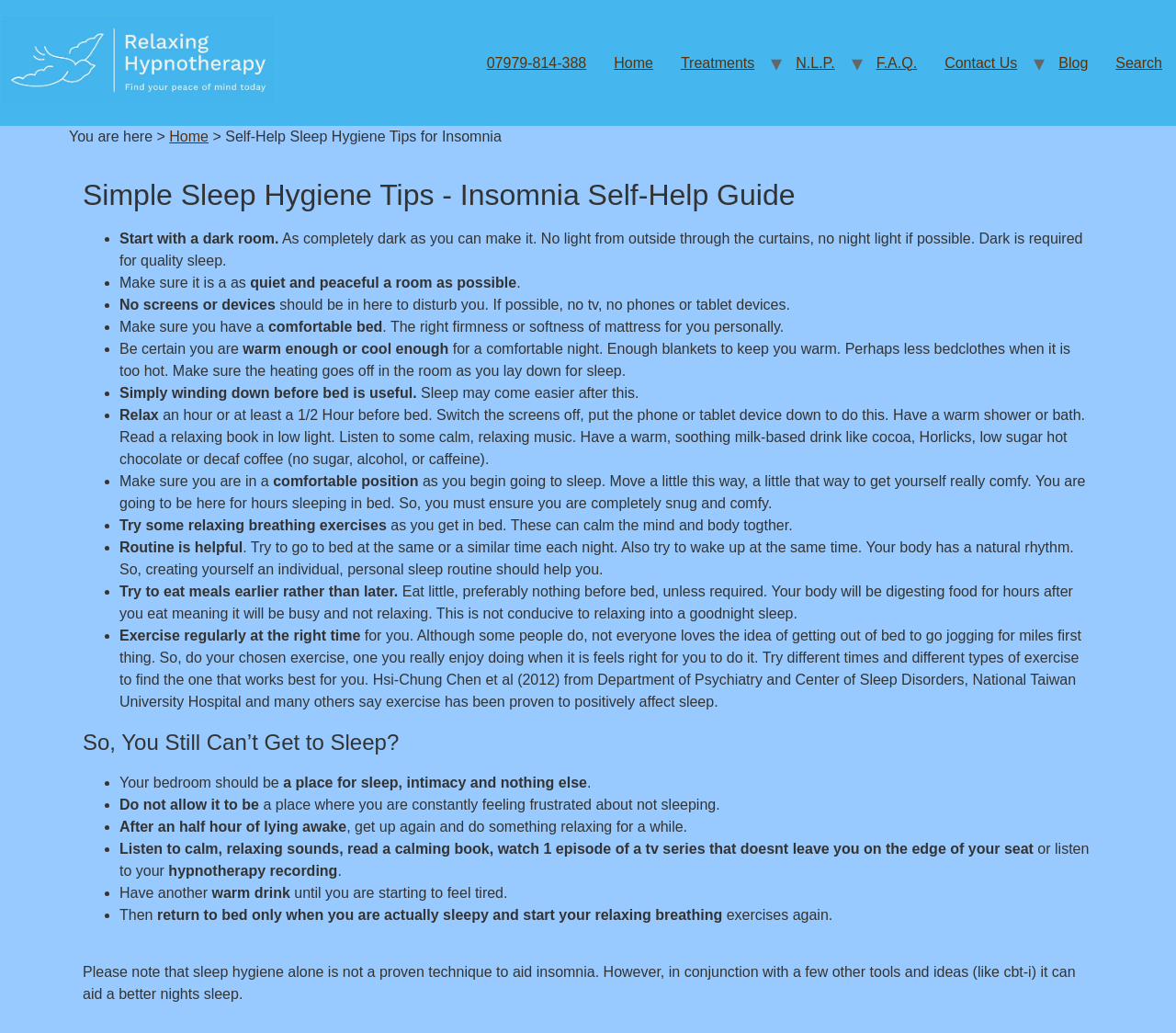Predict the bounding box coordinates for the UI element described as: "alt="Relaxing Hypnotherapy logo"". The coordinates should be four float numbers between 0 and 1, presented as [left, top, right, bottom].

[0.0, 0.014, 0.234, 0.108]